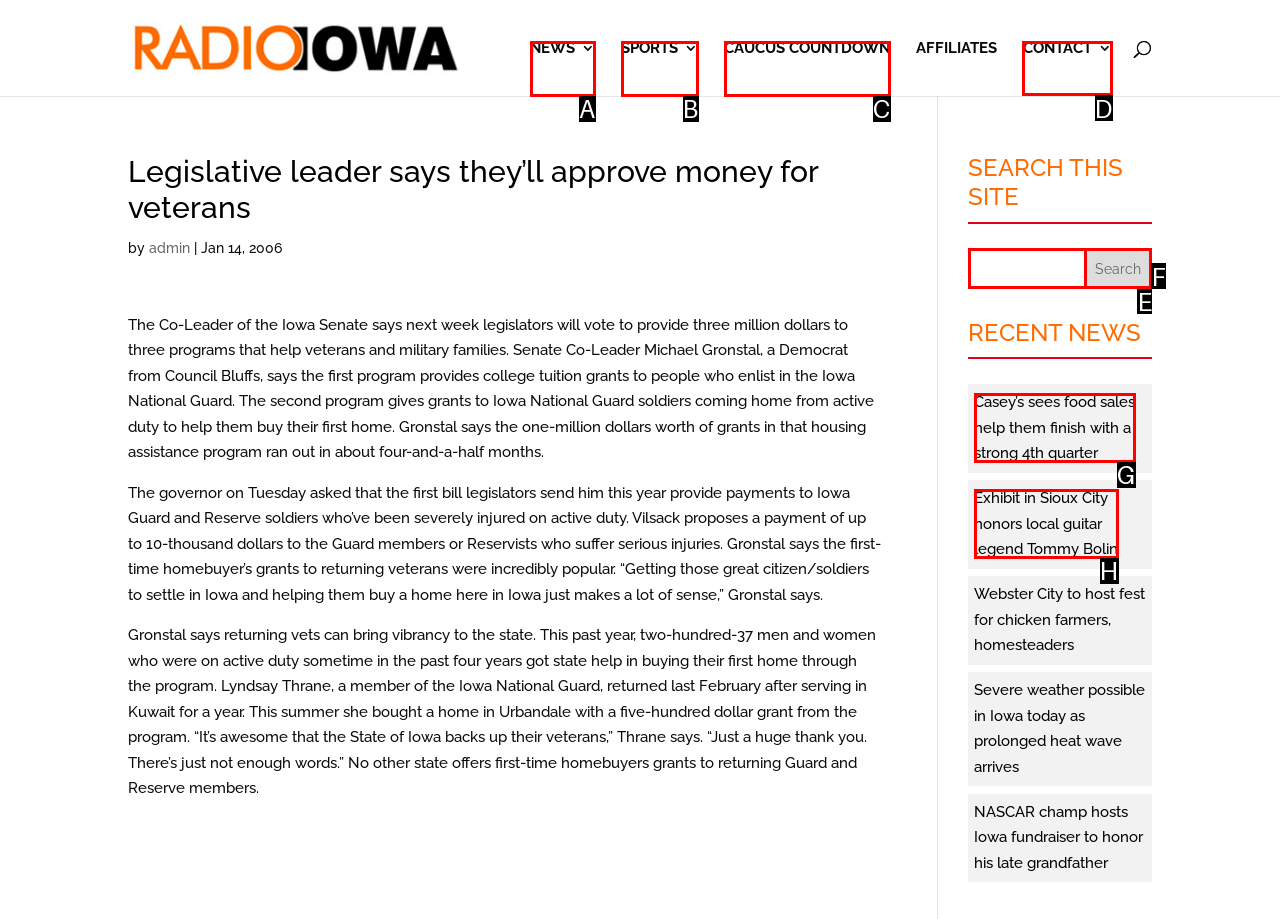Indicate the HTML element to be clicked to accomplish this task: Contact Radio Iowa Respond using the letter of the correct option.

D